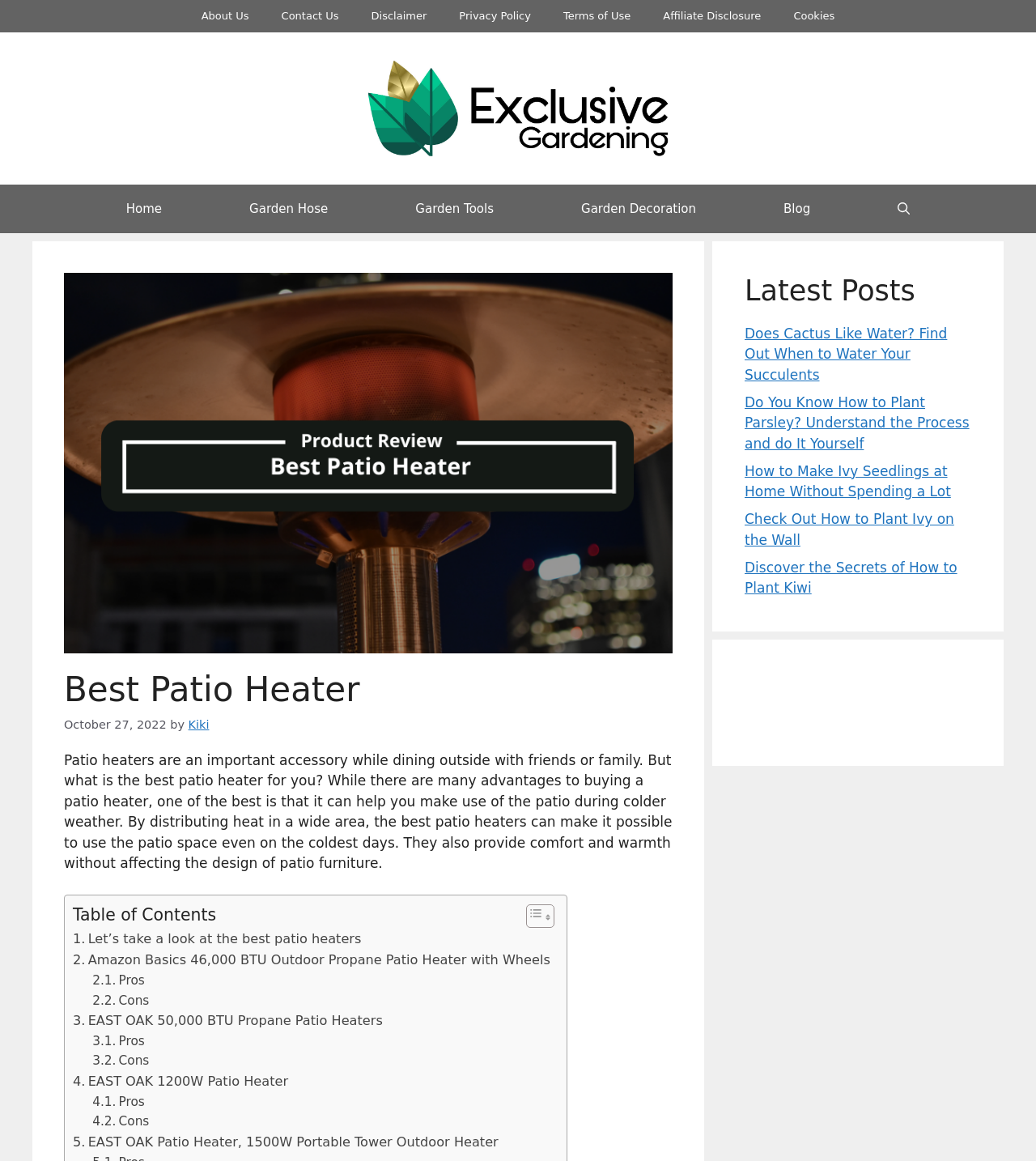Please extract the primary headline from the webpage.

Best Patio Heater